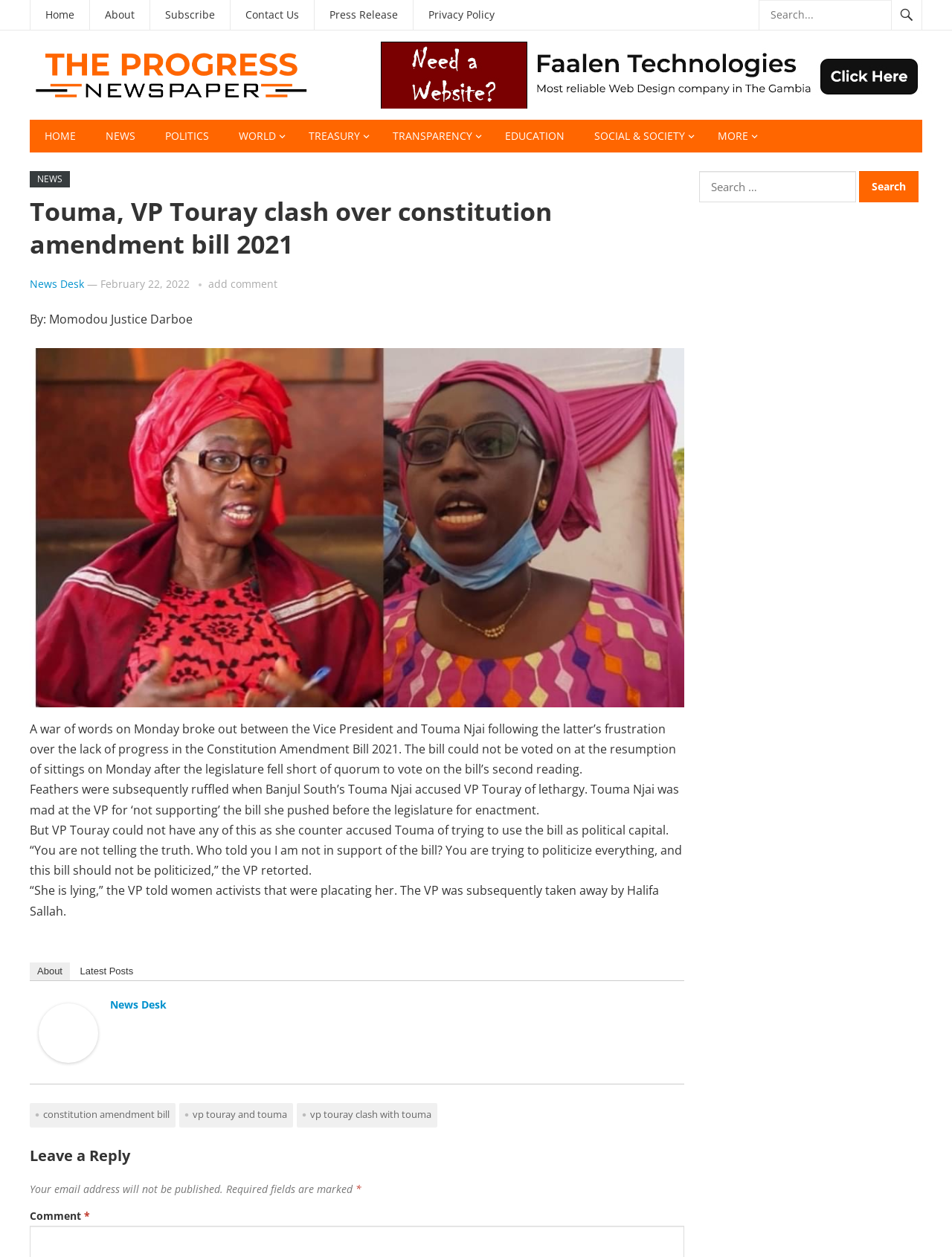Please identify the coordinates of the bounding box for the clickable region that will accomplish this instruction: "Go to Home page".

[0.032, 0.0, 0.094, 0.024]